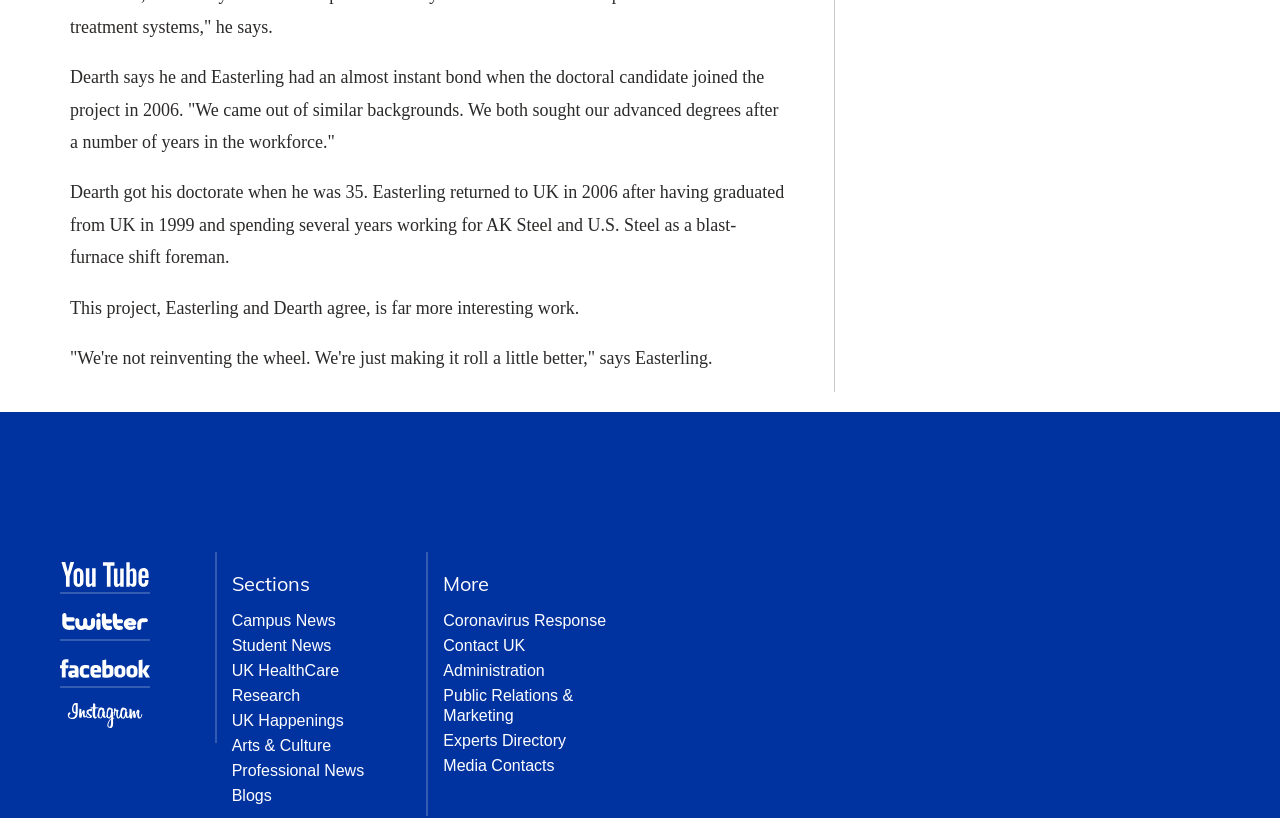Please find the bounding box coordinates of the section that needs to be clicked to achieve this instruction: "Click on 'Campus News'".

[0.181, 0.749, 0.262, 0.769]